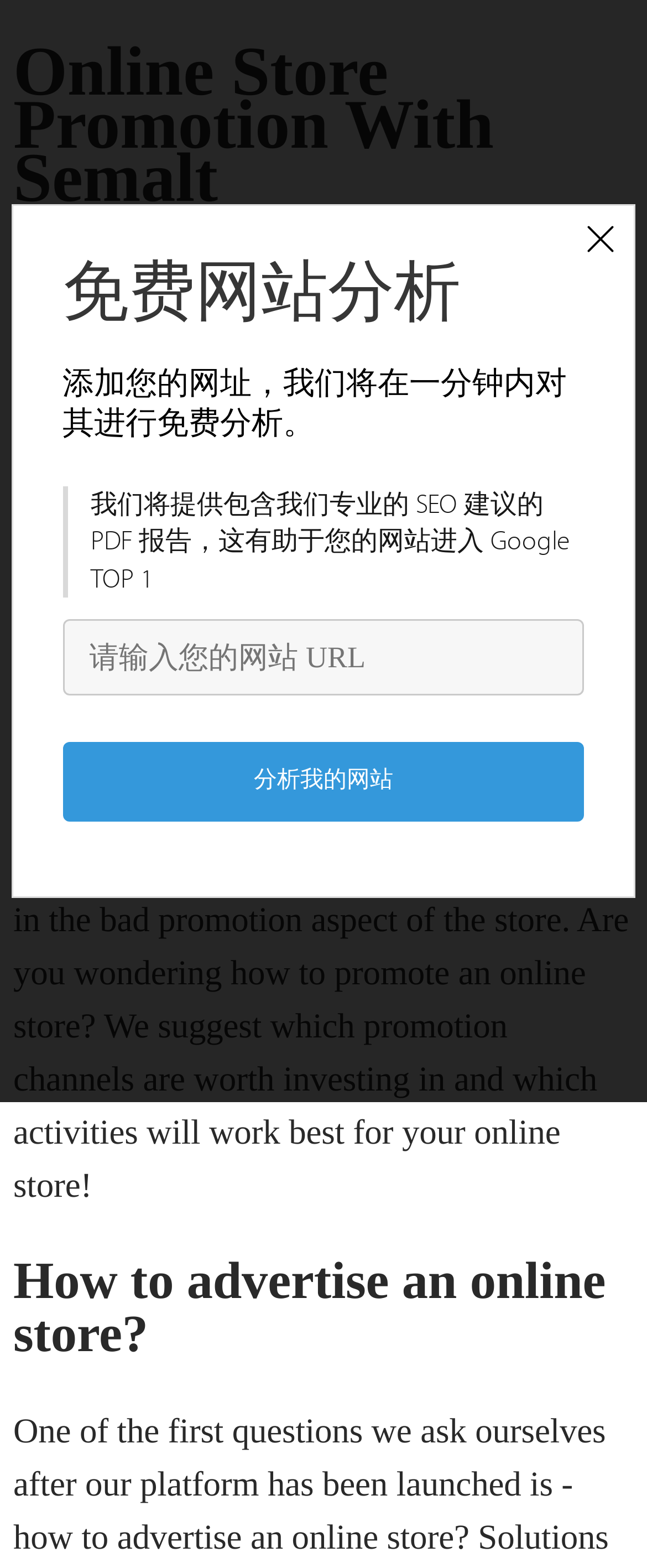Please identify the webpage's heading and generate its text content.

Online Store Promotion With Semalt 